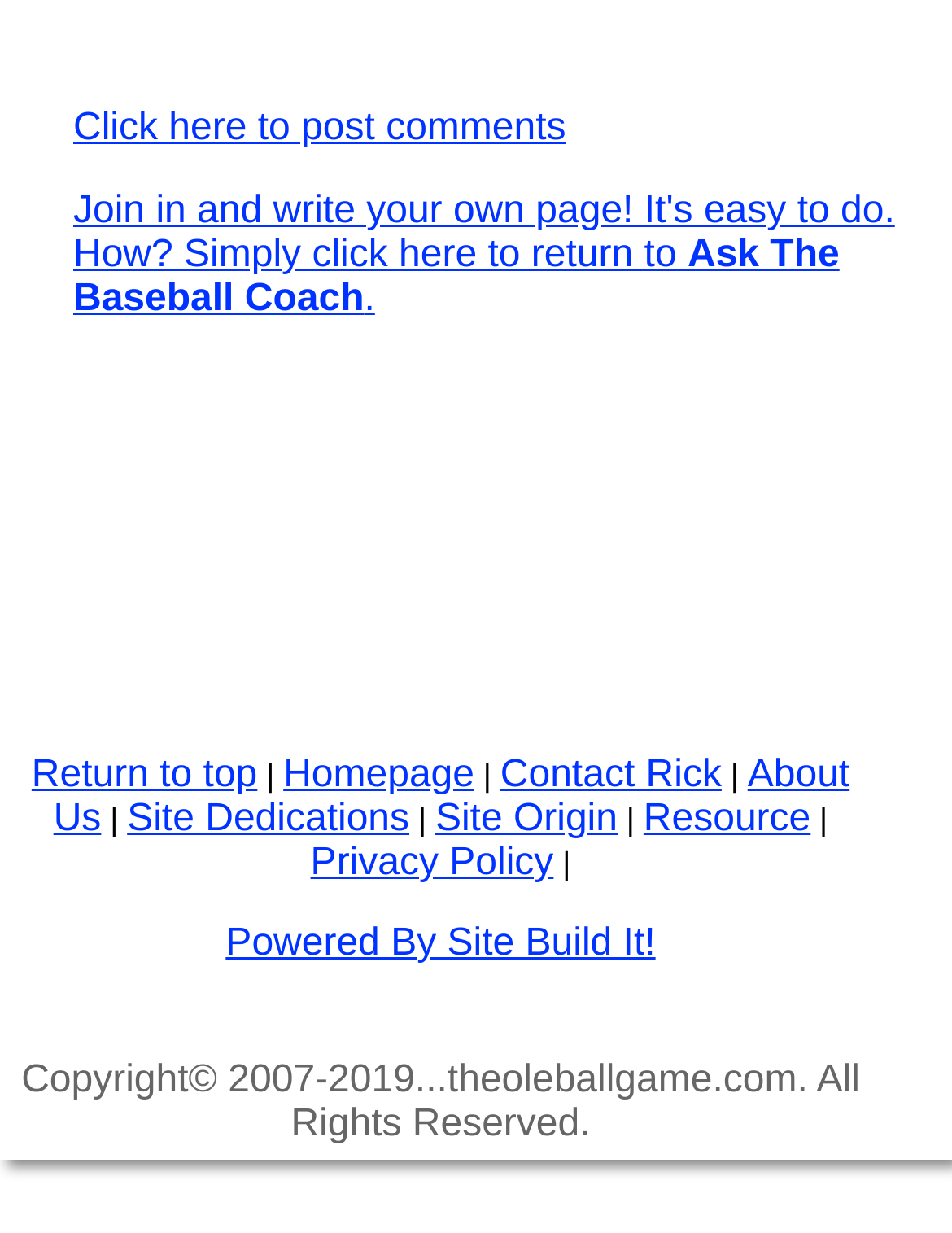For the given element description Powered By Site Build It!, determine the bounding box coordinates of the UI element. The coordinates should follow the format (top-left x, top-left y, bottom-right x, bottom-right y) and be within the range of 0 to 1.

[0.237, 0.749, 0.689, 0.782]